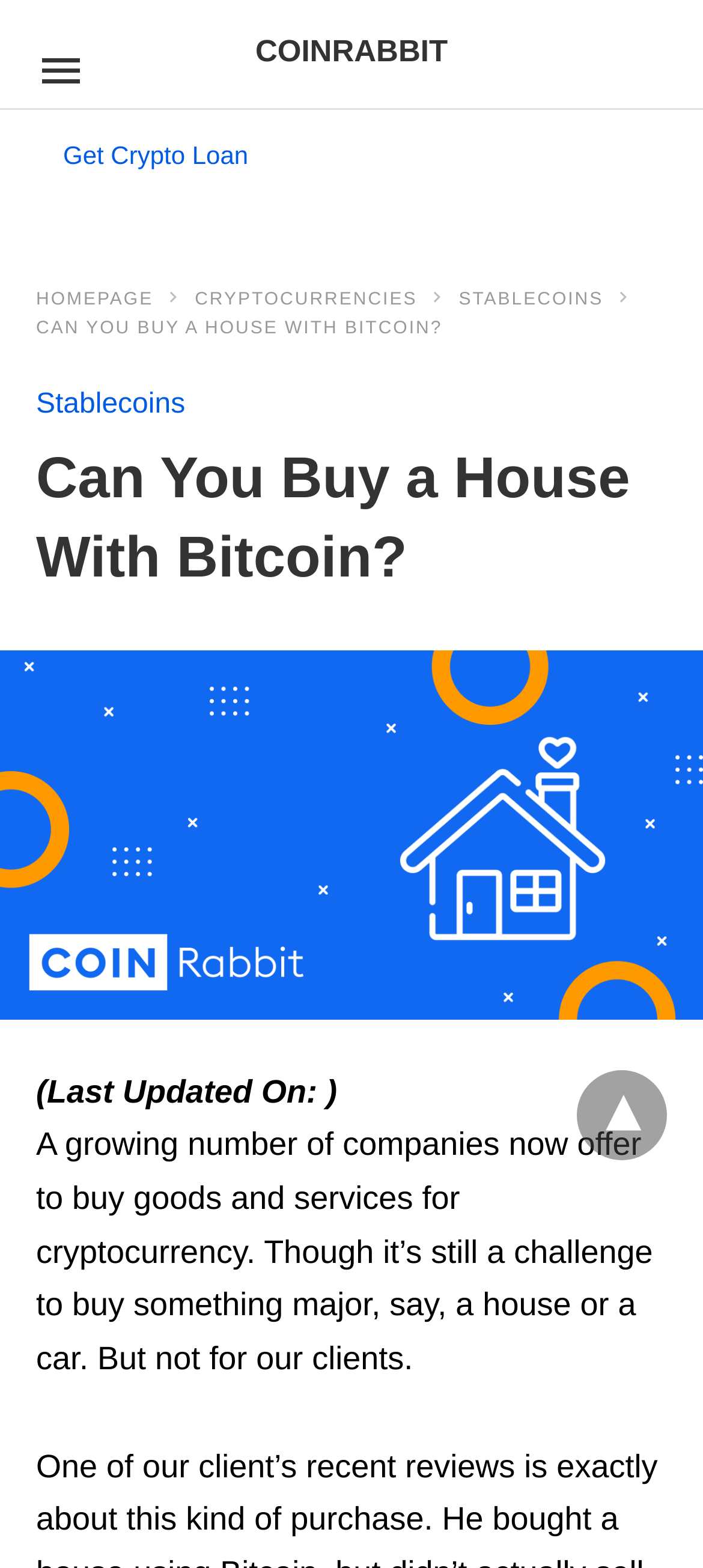Determine the bounding box for the UI element as described: "Get Crypto Loan". The coordinates should be represented as four float numbers between 0 and 1, formatted as [left, top, right, bottom].

[0.09, 0.09, 0.353, 0.108]